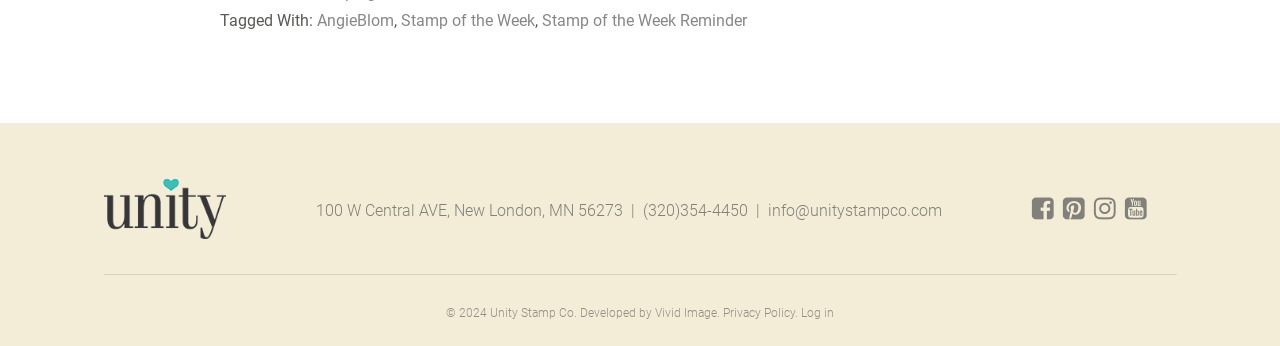Determine the bounding box coordinates for the area you should click to complete the following instruction: "Send an email to 'info@unitystampco.com'".

[0.6, 0.579, 0.736, 0.634]